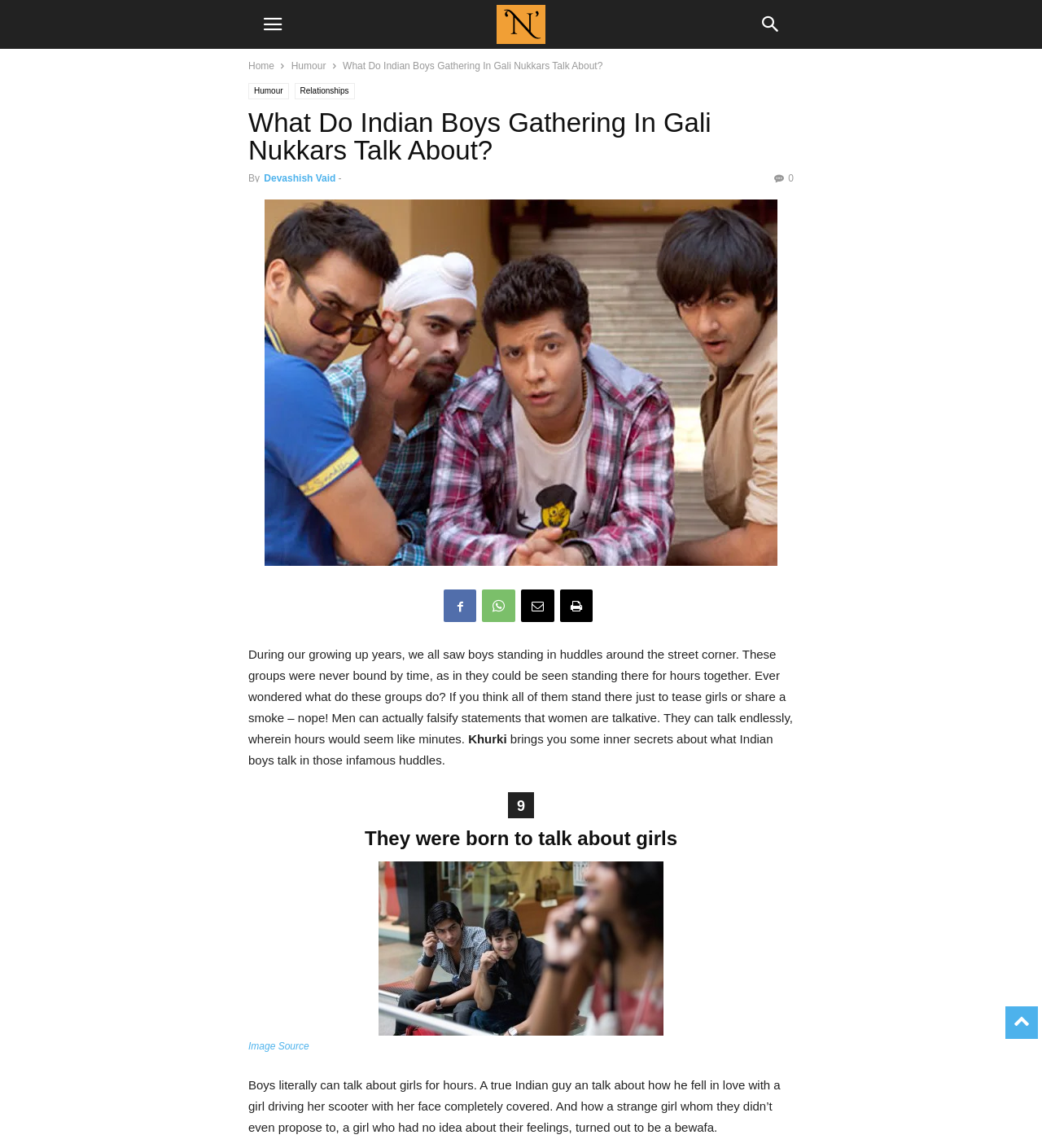What is the name of the movie mentioned in the webpage?
Using the image as a reference, answer the question with a short word or phrase.

Fukrey